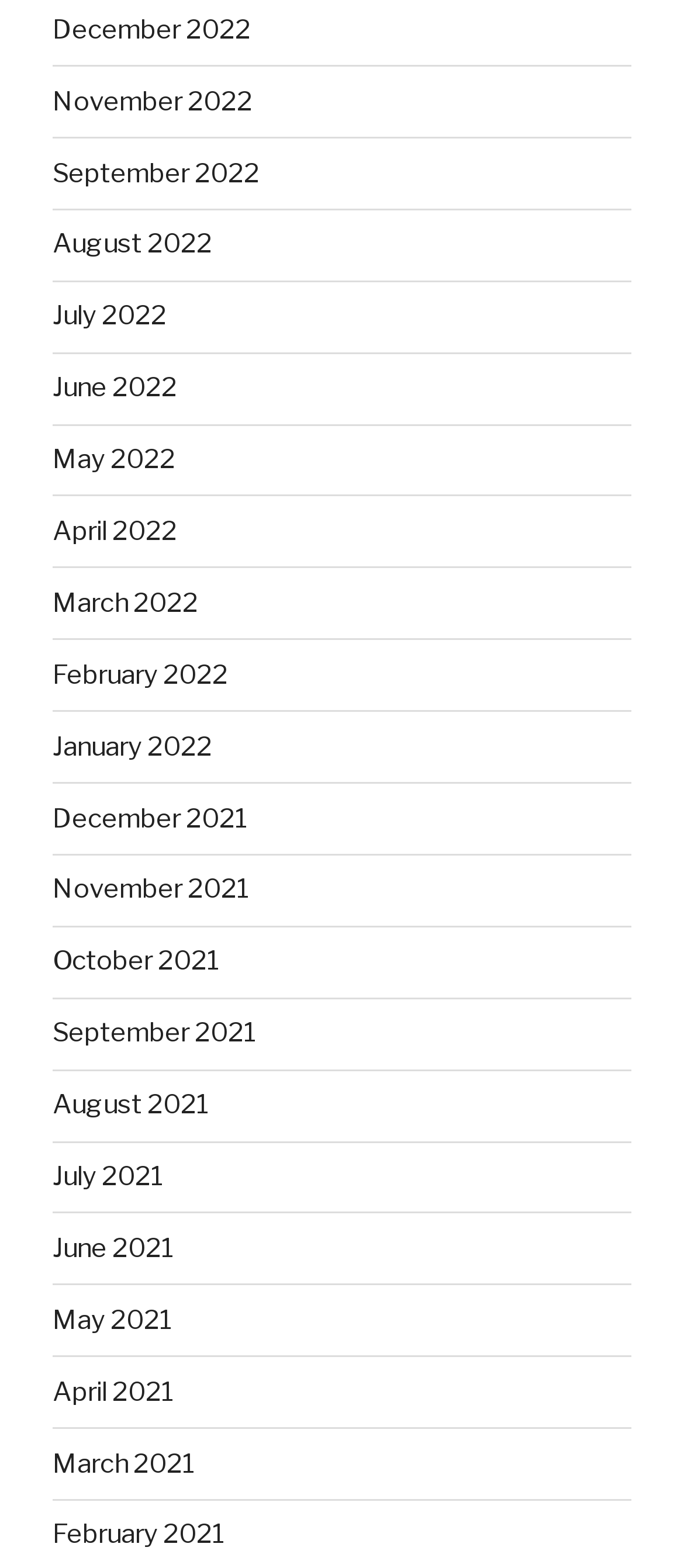Calculate the bounding box coordinates for the UI element based on the following description: "Mr. P. MEEHAN". Ensure the coordinates are four float numbers between 0 and 1, i.e., [left, top, right, bottom].

None